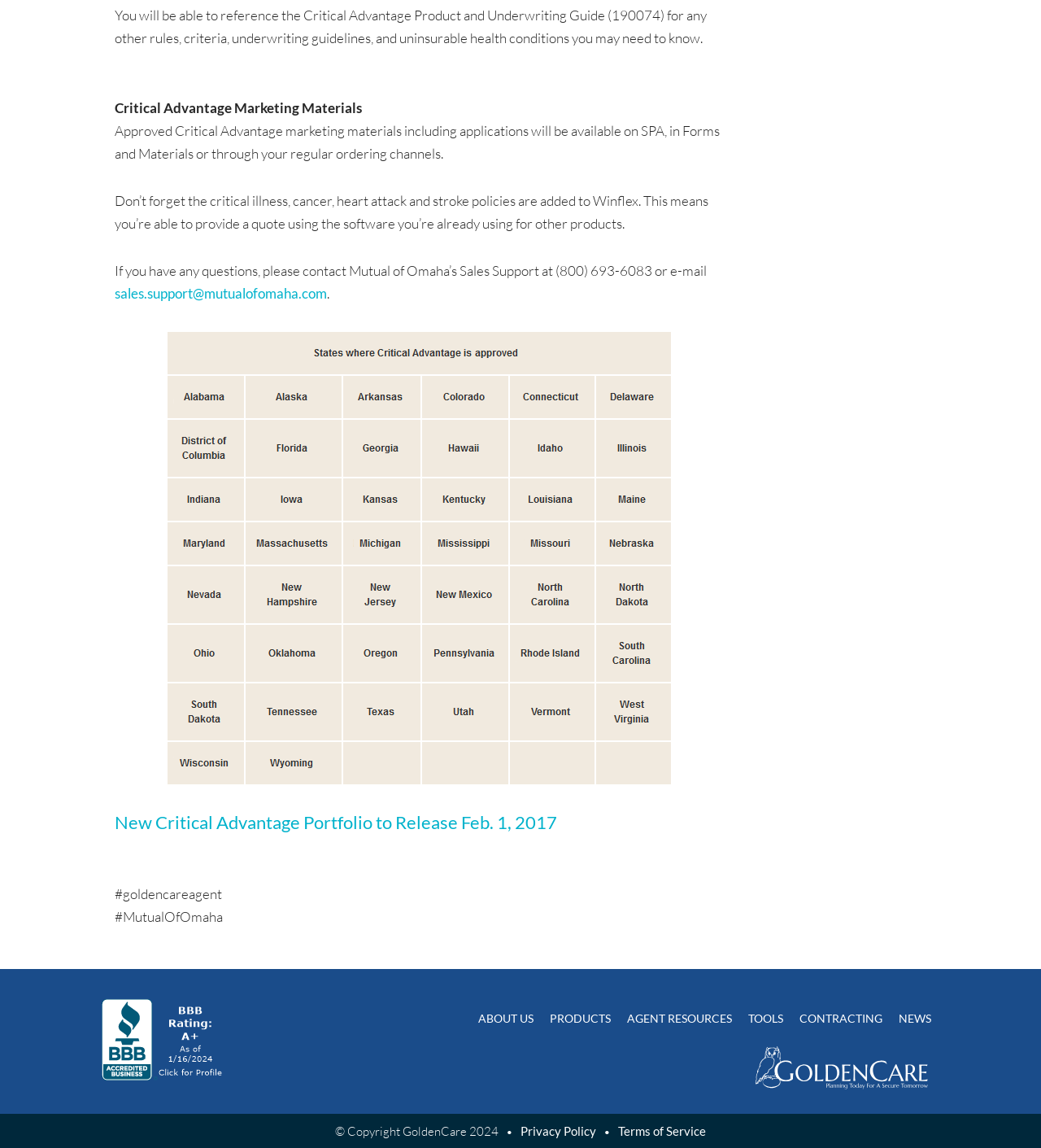Using the provided element description "Tools", determine the bounding box coordinates of the UI element.

[0.711, 0.87, 0.76, 0.904]